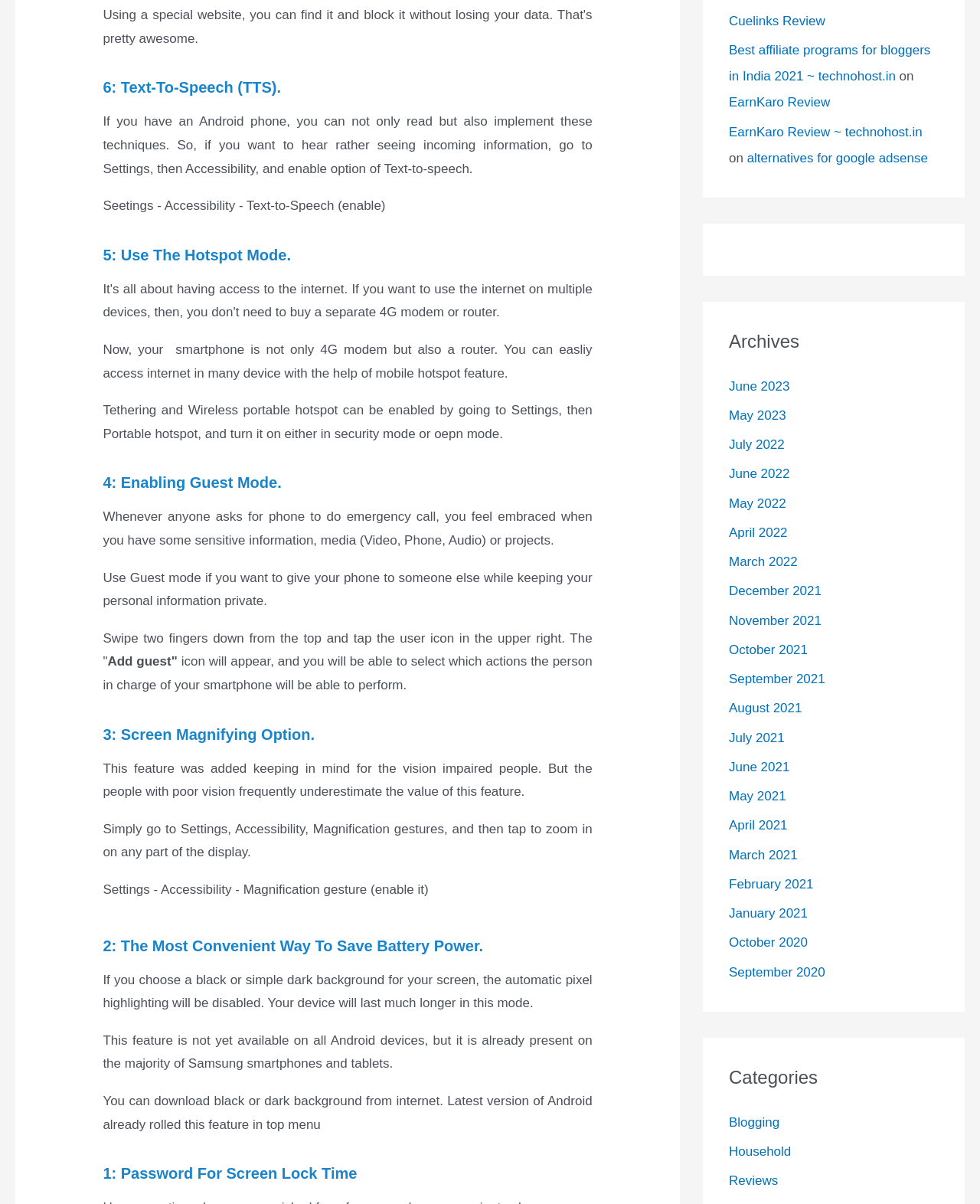Please locate the bounding box coordinates of the region I need to click to follow this instruction: "Enable Text-to-Speech".

[0.105, 0.095, 0.604, 0.146]